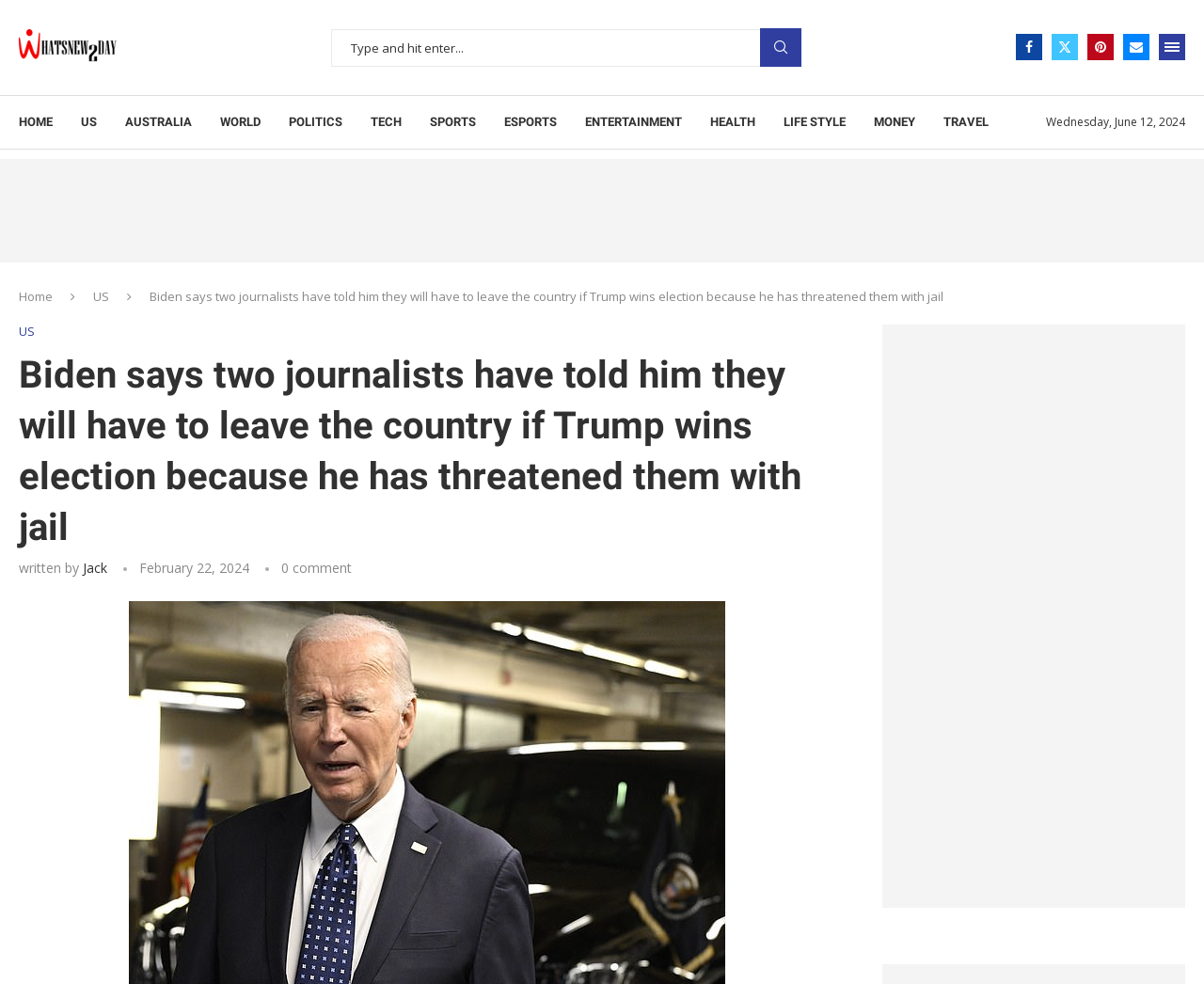Find the bounding box coordinates of the element to click in order to complete the given instruction: "Check latest news."

[0.016, 0.293, 0.044, 0.31]